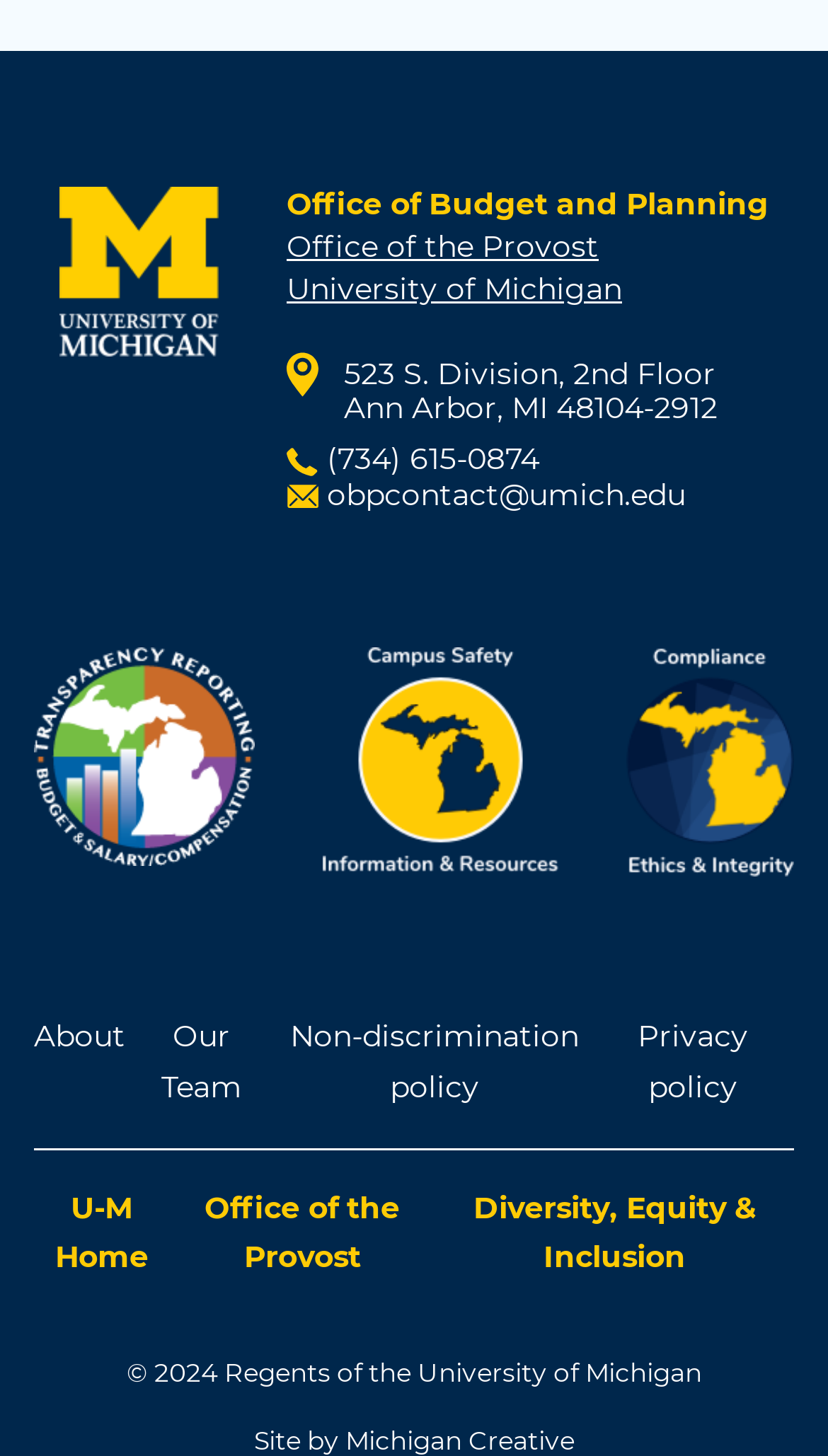Identify the bounding box coordinates of the section that should be clicked to achieve the task described: "visit the Office of the Provost".

[0.346, 0.157, 0.928, 0.181]